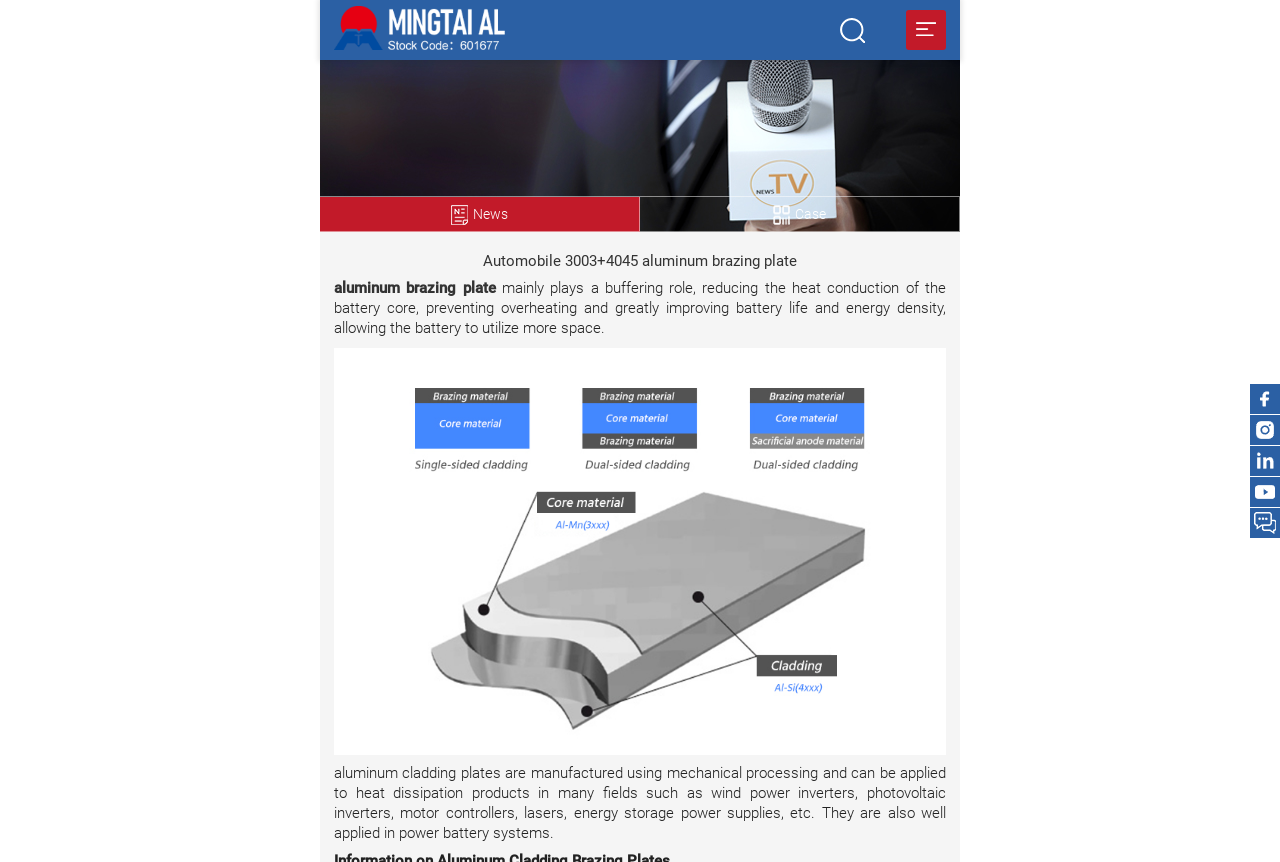Determine the bounding box coordinates for the UI element with the following description: "Discord and TeamSpeak". The coordinates should be four float numbers between 0 and 1, represented as [left, top, right, bottom].

None